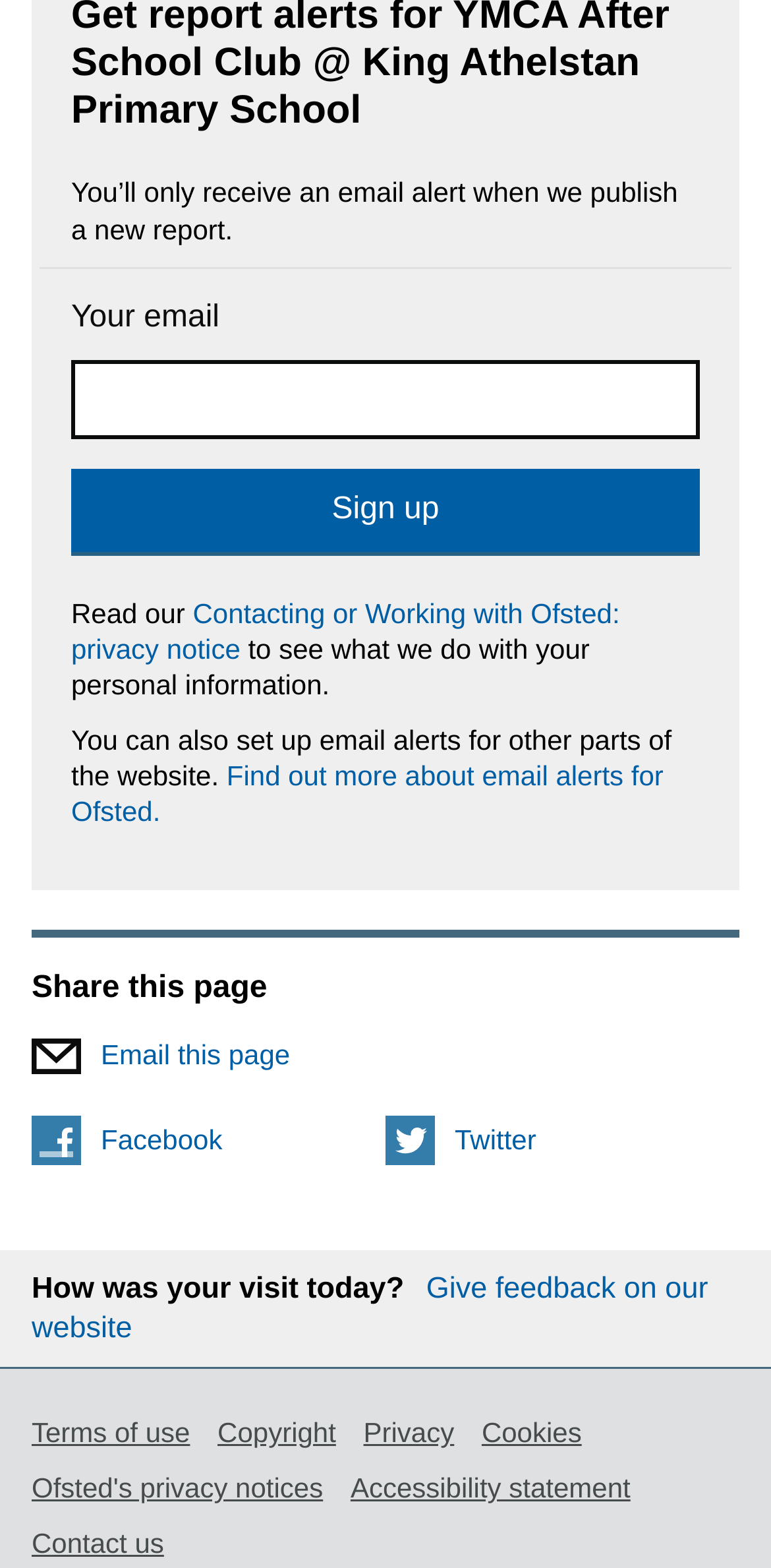Extract the bounding box coordinates for the UI element described by the text: "Email this page". The coordinates should be in the form of [left, top, right, bottom] with values between 0 and 1.

[0.041, 0.657, 0.959, 0.689]